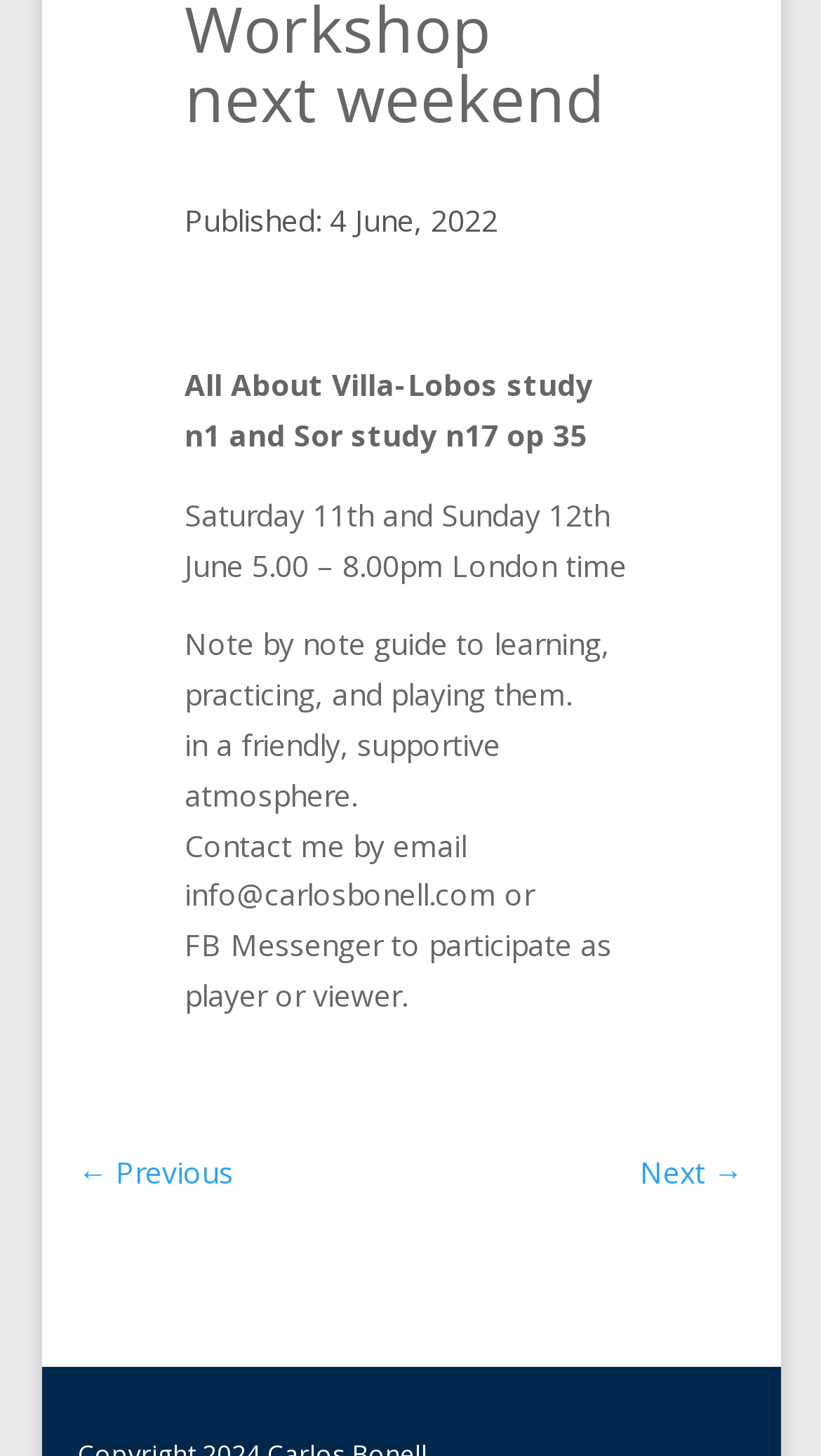Based on the element description "Next →", predict the bounding box coordinates of the UI element.

[0.779, 0.788, 0.905, 0.823]